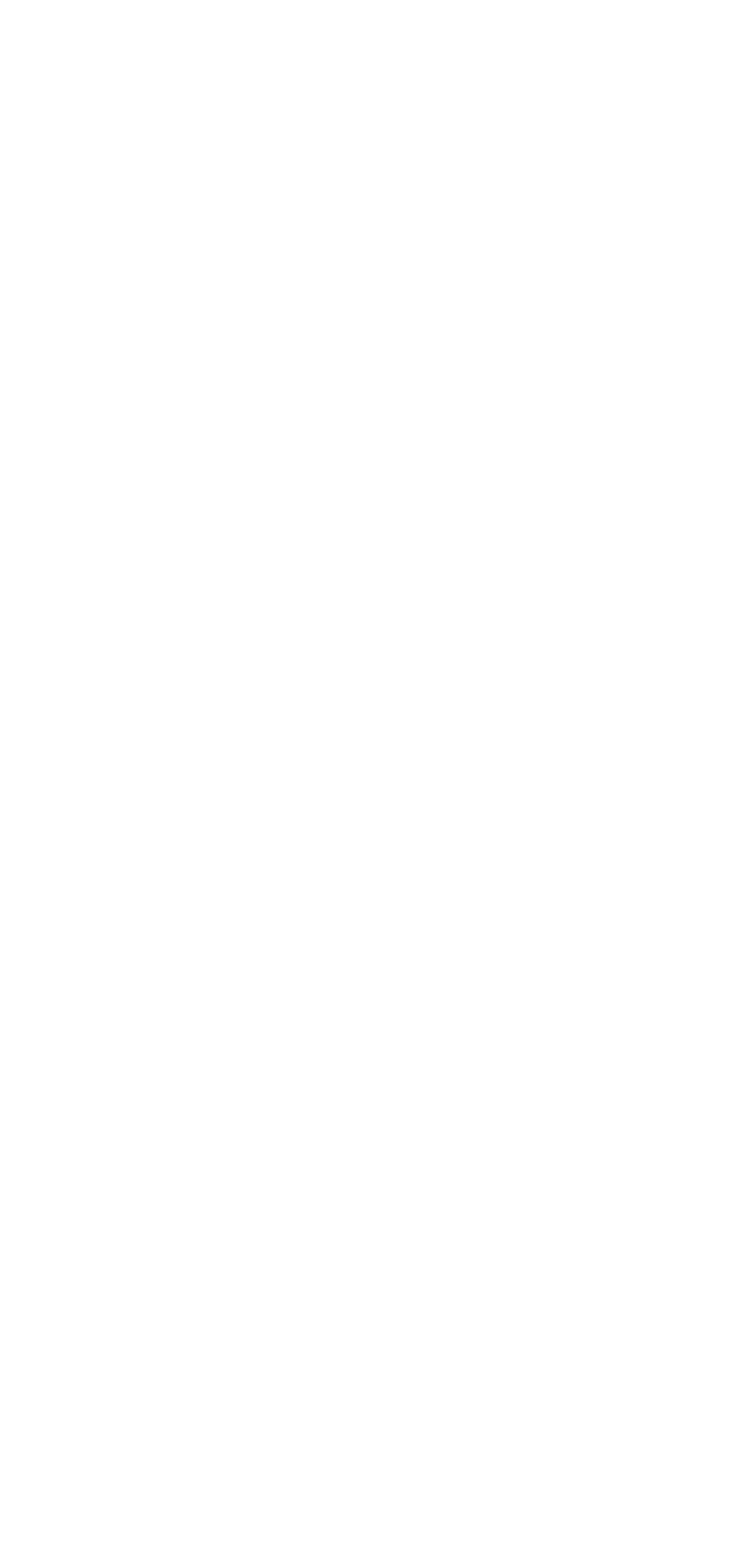What is the topic of the webinar?
Use the information from the image to give a detailed answer to the question.

The topic of the webinar is 'How Buy Now Pay Later Is Driving Change In the Retail Landscape', which can be found in the link element with the text 'CloserStill Media webinar platform hosts How Buy Now Pay Later Is Driving Change In the Retail Landscape'.